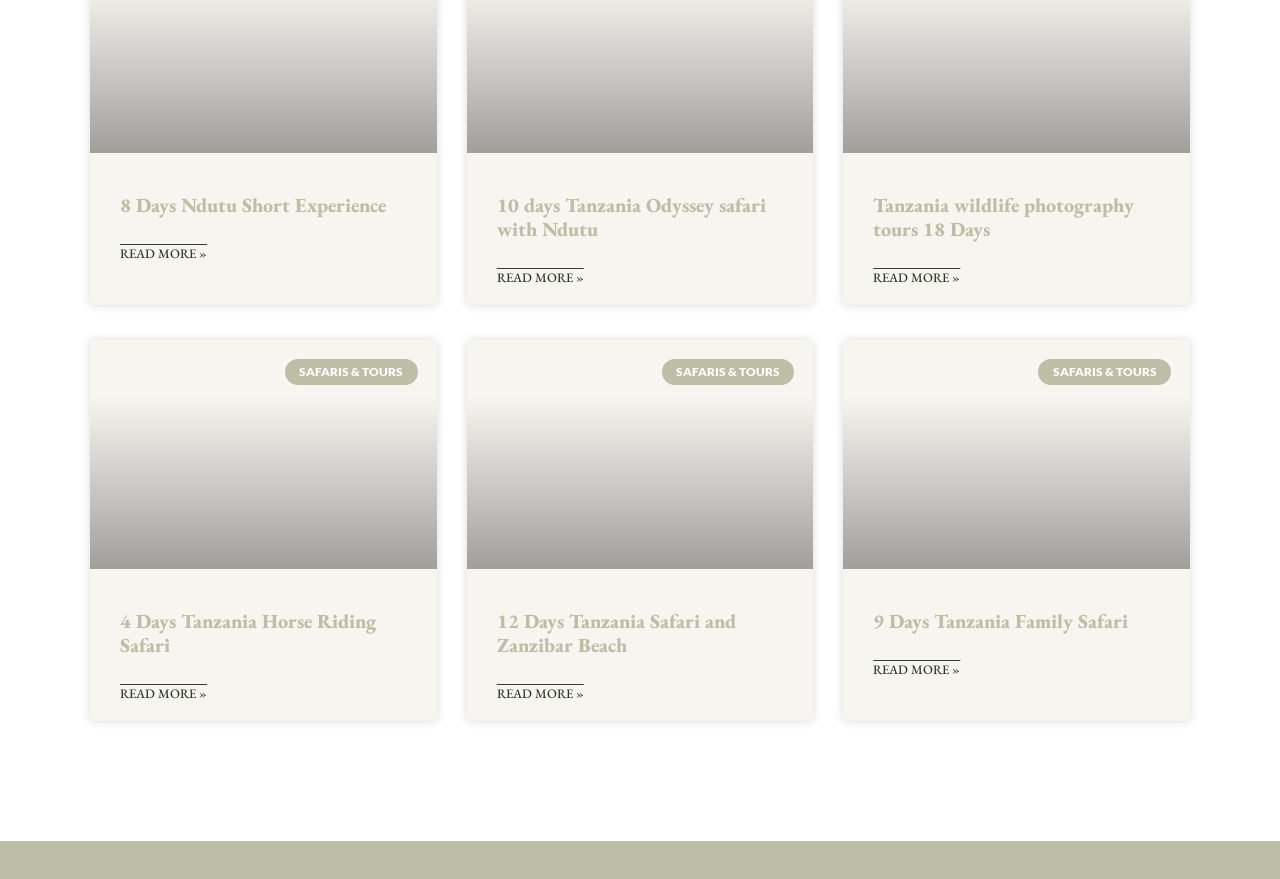Identify the bounding box coordinates of the region I need to click to complete this instruction: "Learn more about 4 Days Tanzania Horse Riding Safari".

[0.094, 0.691, 0.294, 0.748]